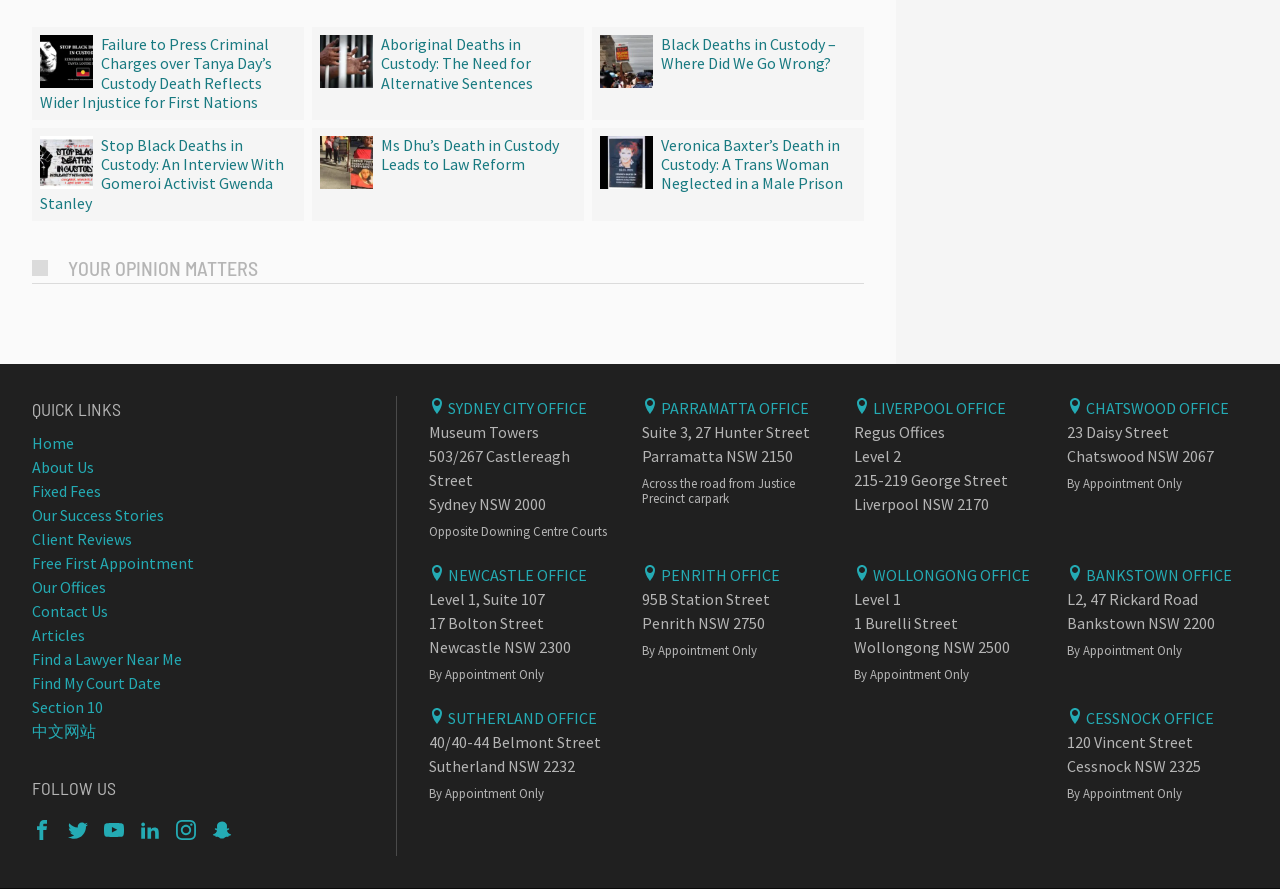Identify the bounding box coordinates for the element that needs to be clicked to fulfill this instruction: "Click on the 'SYDNEY CITY OFFICE' link". Provide the coordinates in the format of four float numbers between 0 and 1: [left, top, right, bottom].

[0.335, 0.447, 0.458, 0.47]